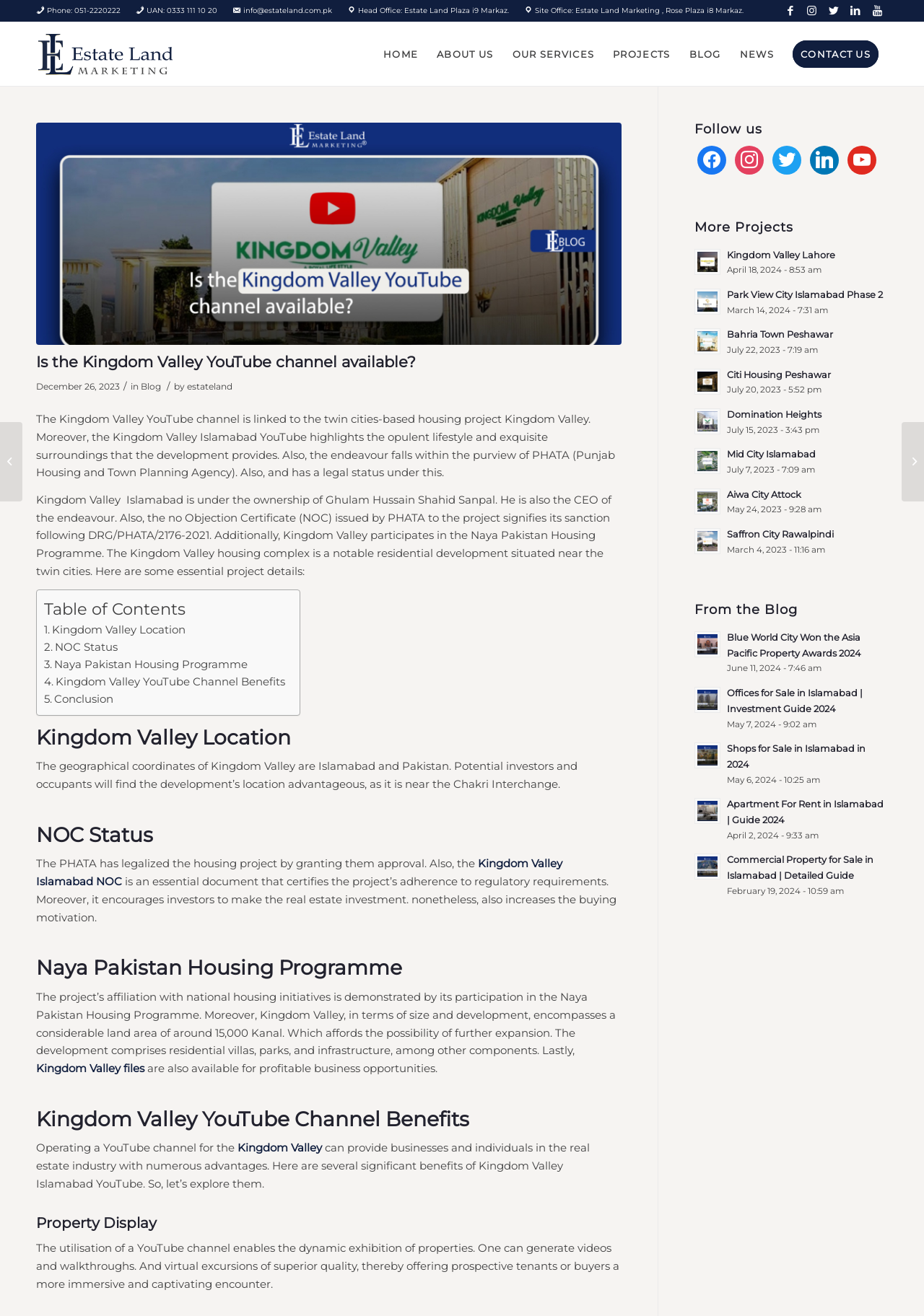How many projects are listed under 'More Projects'?
Please give a detailed and elaborate answer to the question.

I found the number of projects by counting the link elements under the 'More Projects' heading, which are Kingdom Valley Lahore, Park View City Phase 2, Bahria Town Peshawar, Citi Housing Peshawar, Domination Heights, and Mid City Islamabad.